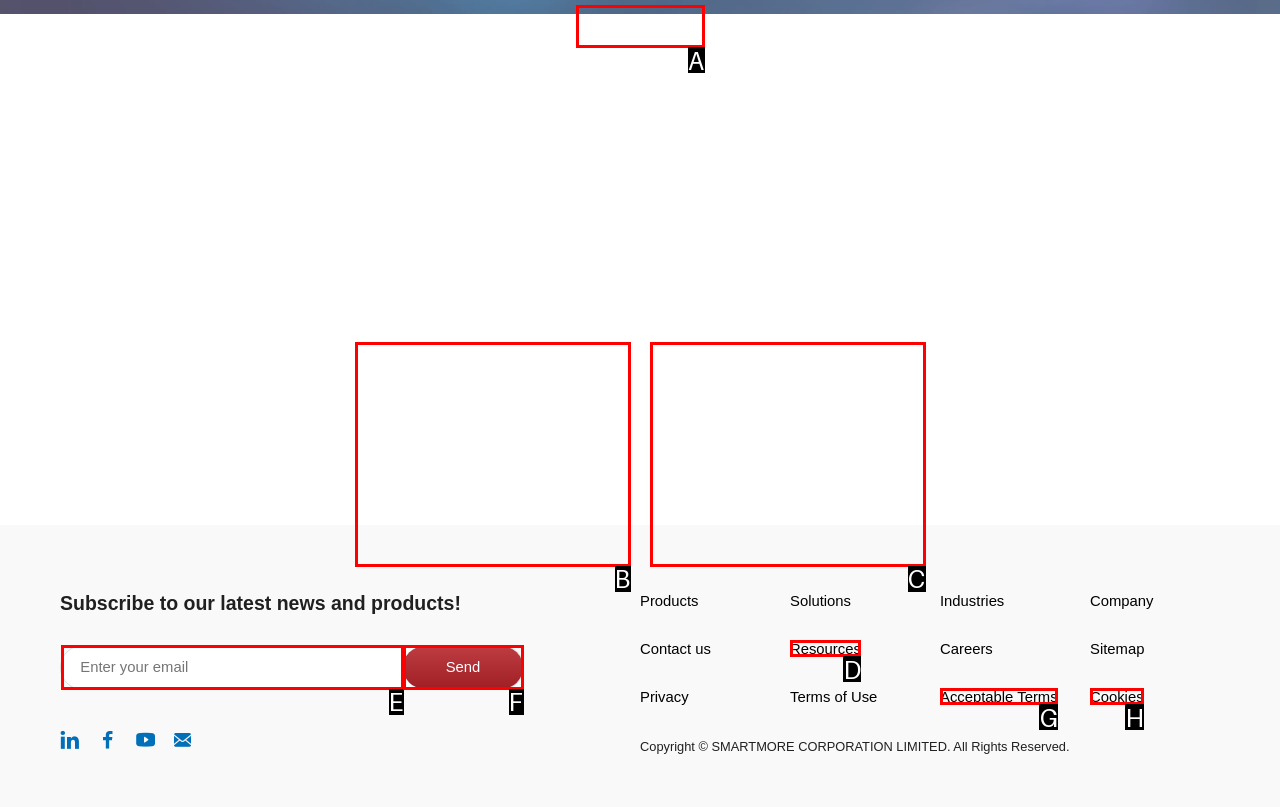Point out which UI element to click to complete this task: Click on 'More Products'
Answer with the letter corresponding to the right option from the available choices.

A